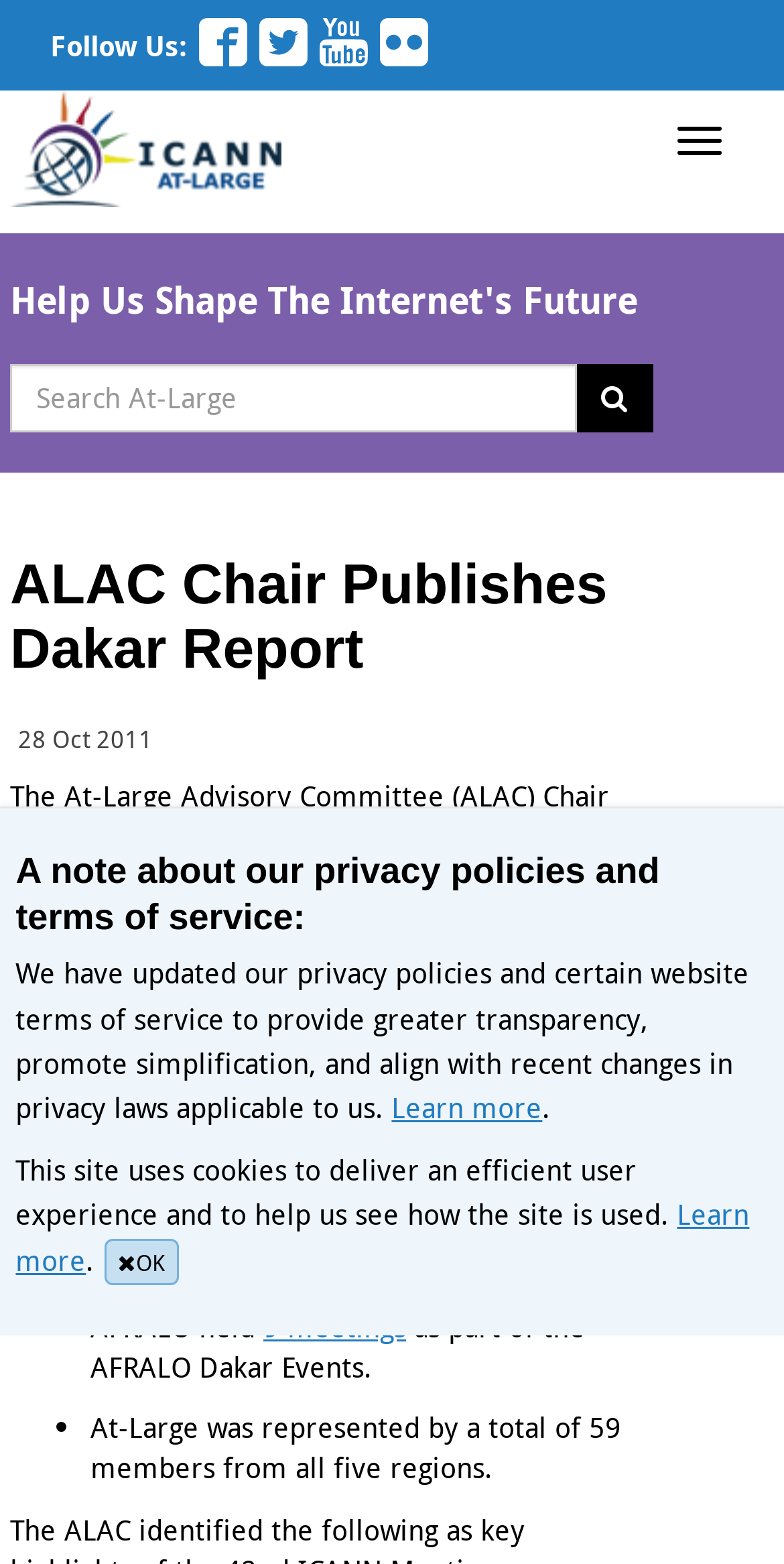Please identify the bounding box coordinates of where to click in order to follow the instruction: "View the topic details".

None